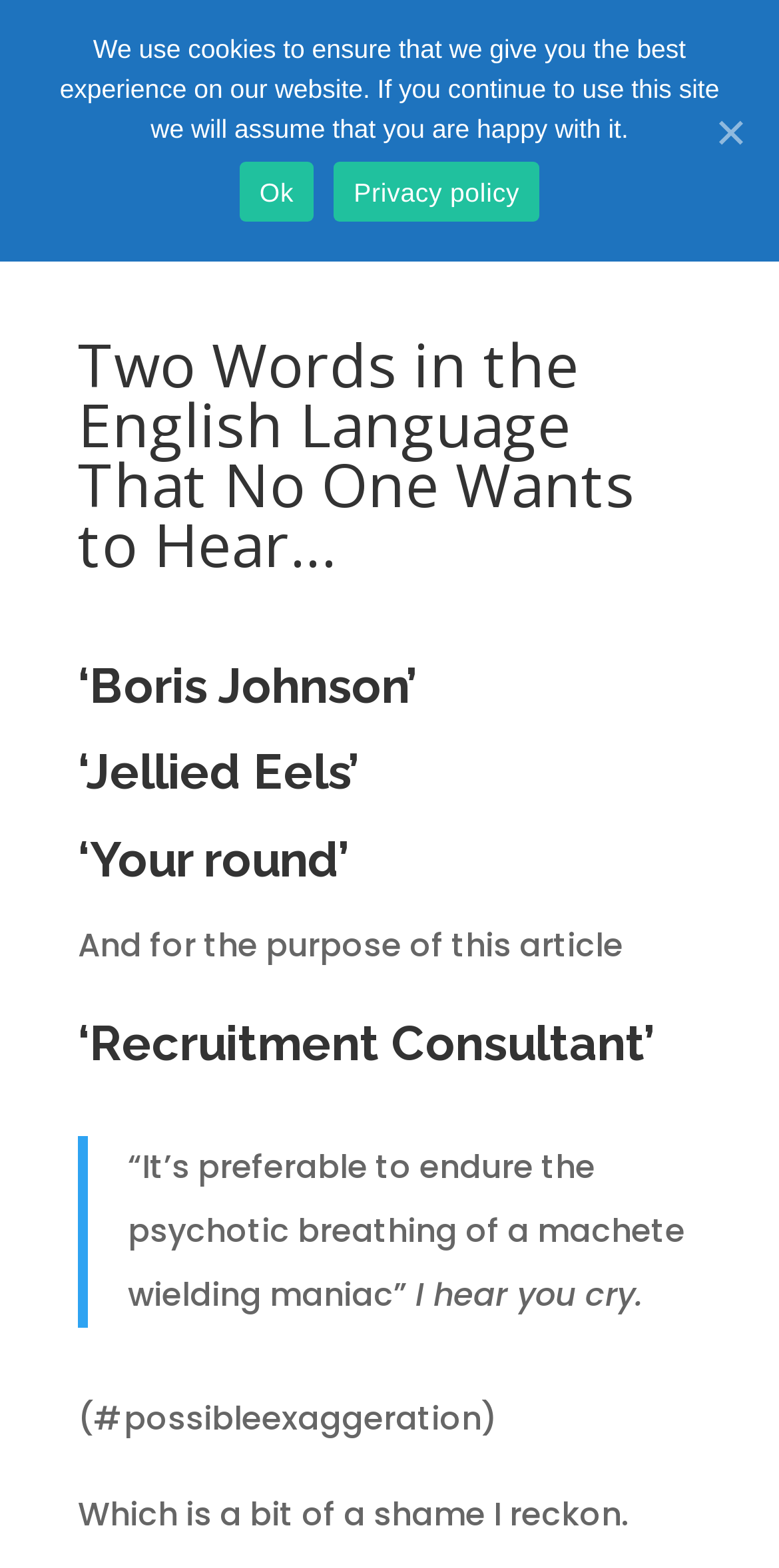Refer to the image and provide an in-depth answer to the question:
What is the author of the article on the webpage?

I looked for the author's name on the webpage, but it is not explicitly mentioned. The webpage only mentions 'by' in the static text element with the bounding box coordinates [0.1, 0.382, 0.149, 0.406], but it does not specify the author's name.